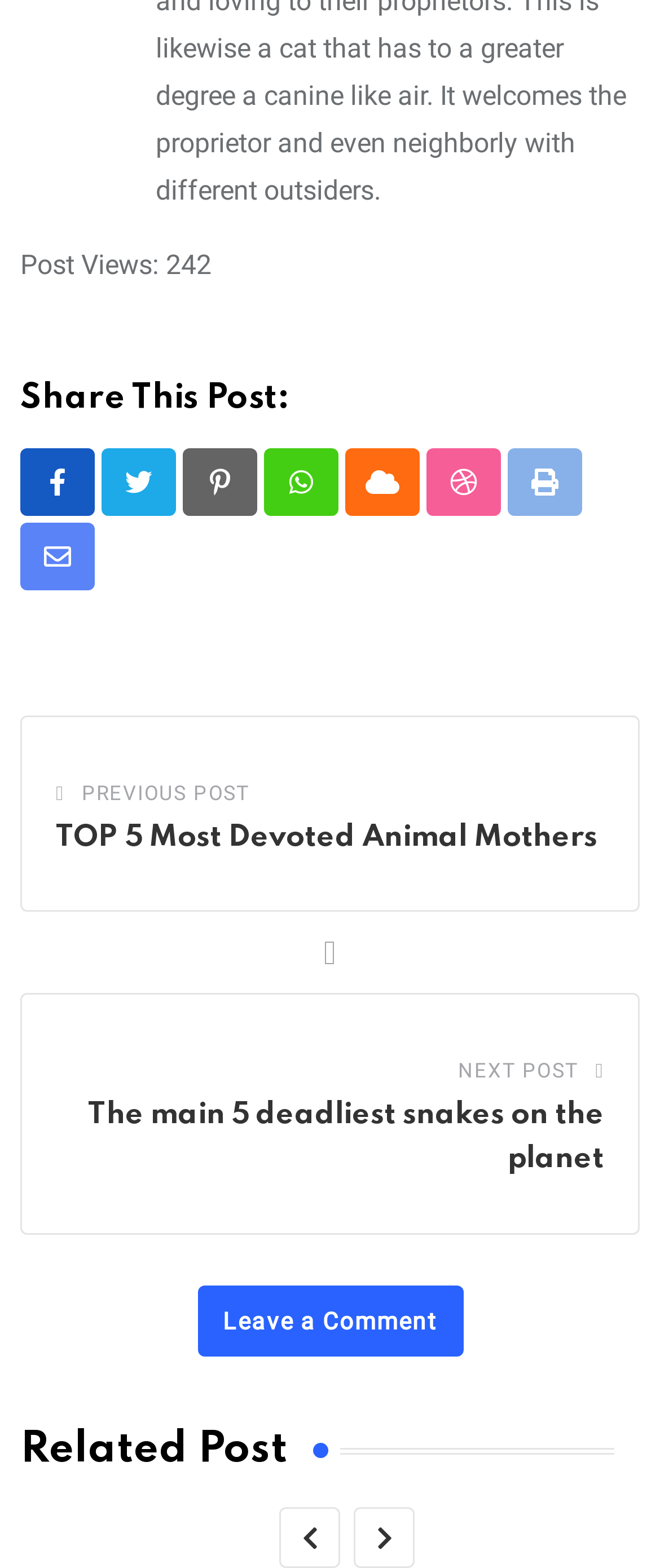Please find the bounding box coordinates of the clickable region needed to complete the following instruction: "Leave a comment". The bounding box coordinates must consist of four float numbers between 0 and 1, i.e., [left, top, right, bottom].

[0.299, 0.819, 0.701, 0.865]